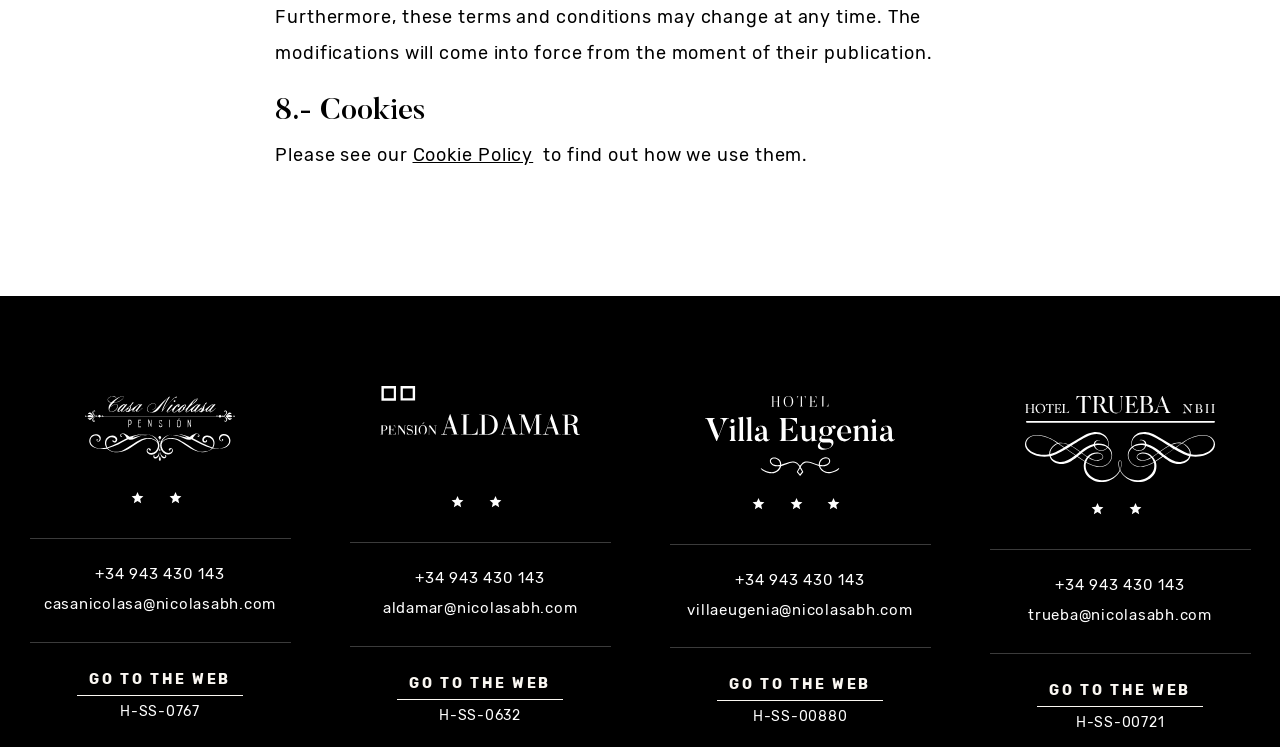Please provide a short answer using a single word or phrase for the question:
What is the topic of section 8?

Cookies